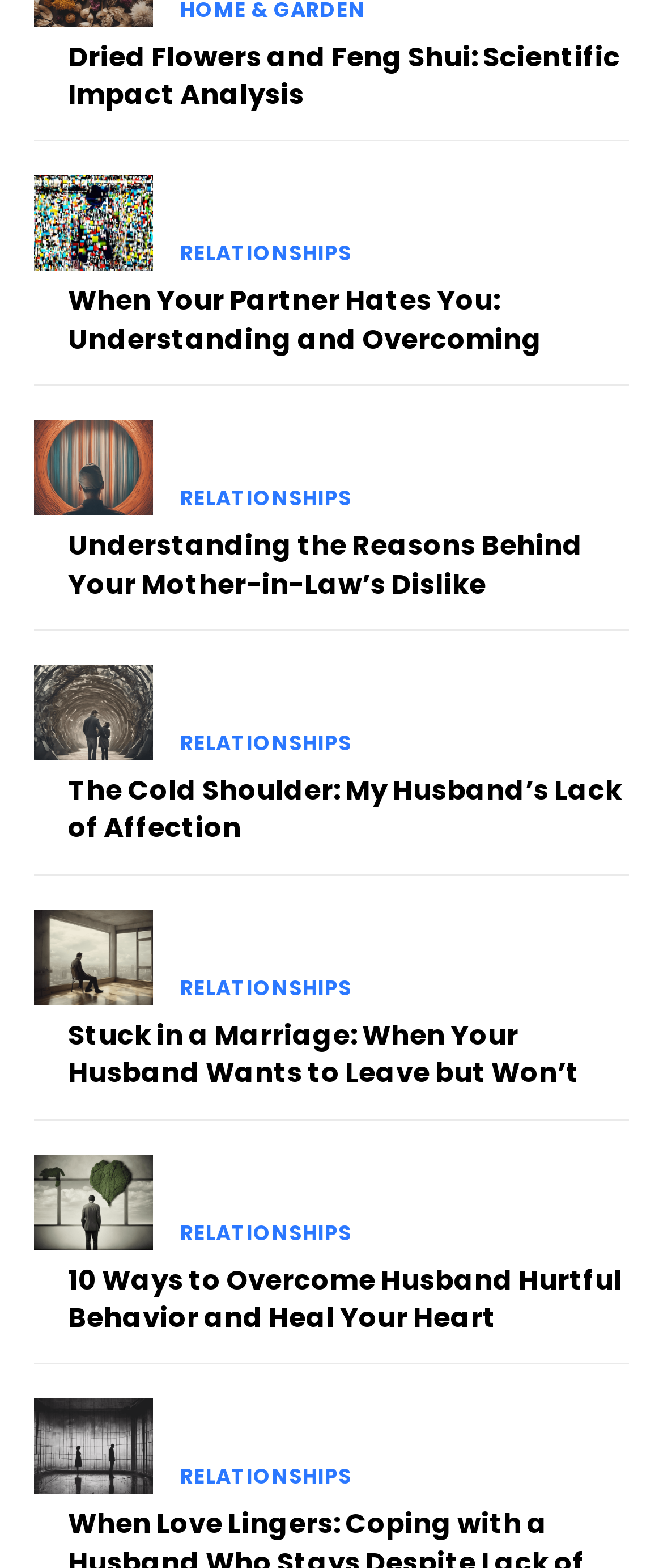Pinpoint the bounding box coordinates of the area that must be clicked to complete this instruction: "Learn about 10 Ways to Overcome Husband Hurtful Behavior and Heal Your Heart".

[0.103, 0.803, 0.938, 0.853]